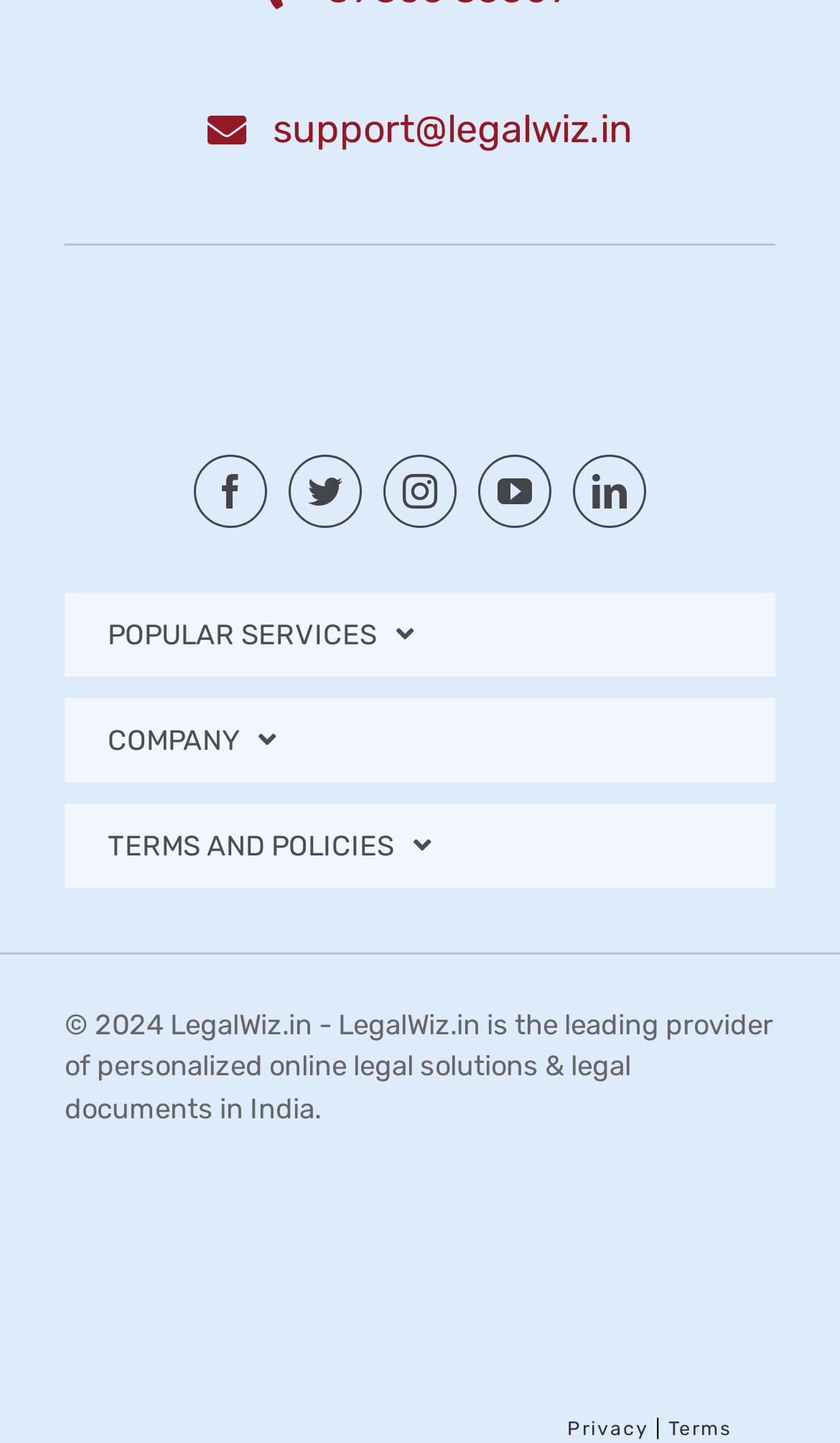Using the webpage screenshot, locate the HTML element that fits the following description and provide its bounding box: "TERMS AND POLICIES".

[0.077, 0.557, 0.923, 0.615]